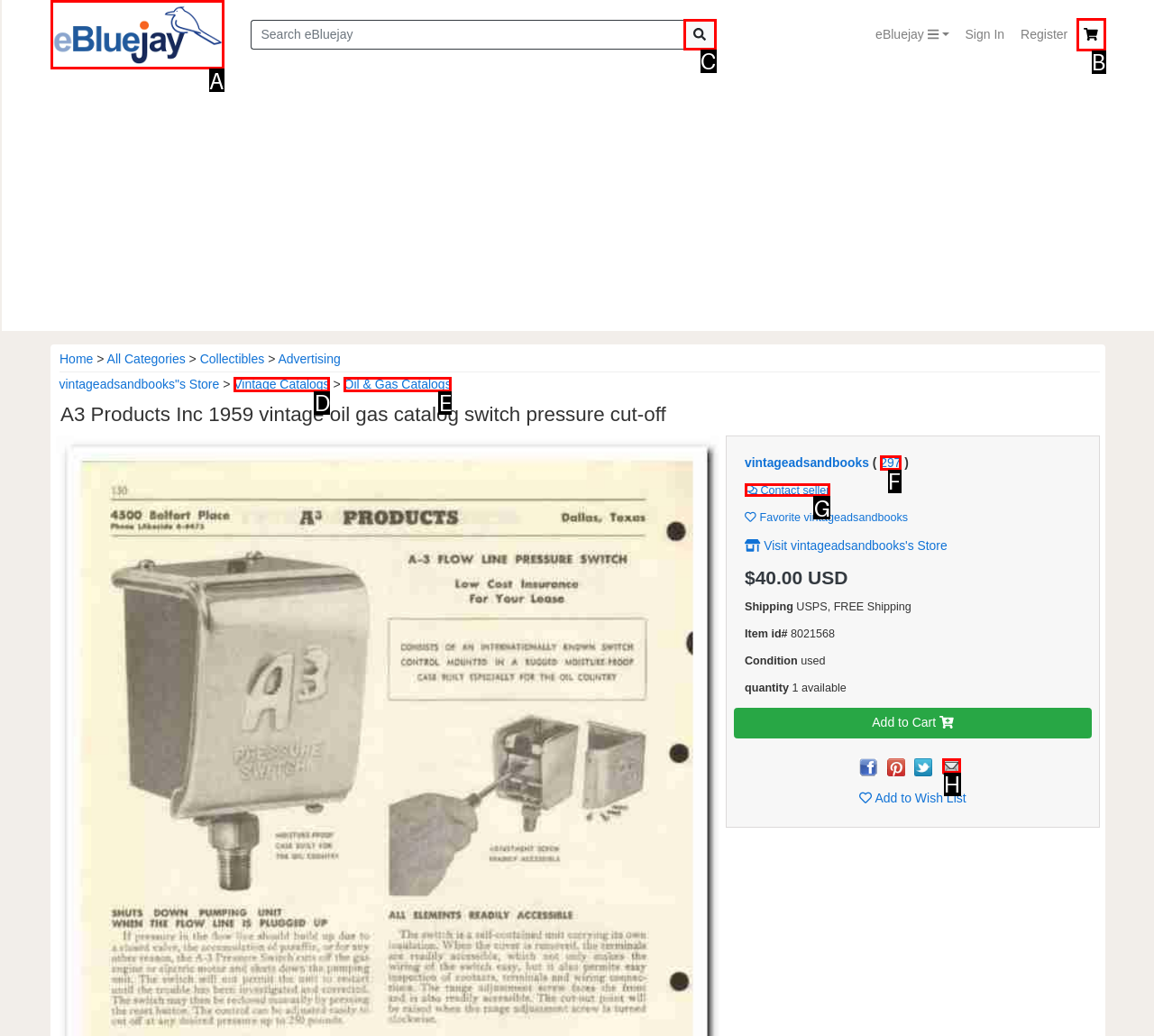Select the proper HTML element to perform the given task: Purchase items in your shopping cart Answer with the corresponding letter from the provided choices.

B